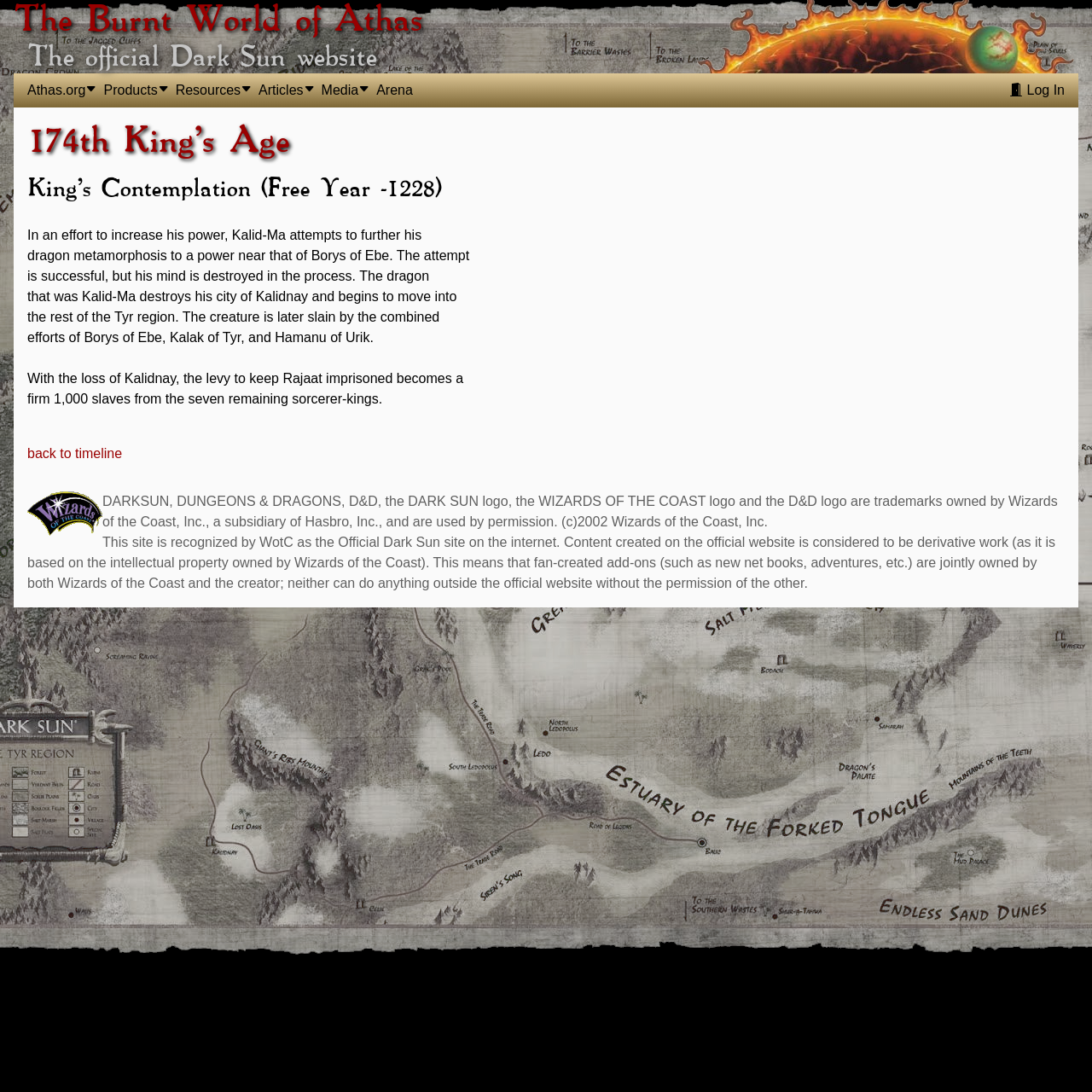Locate the bounding box coordinates of the element that needs to be clicked to carry out the instruction: "Go back to the timeline". The coordinates should be given as four float numbers ranging from 0 to 1, i.e., [left, top, right, bottom].

[0.025, 0.406, 0.975, 0.425]